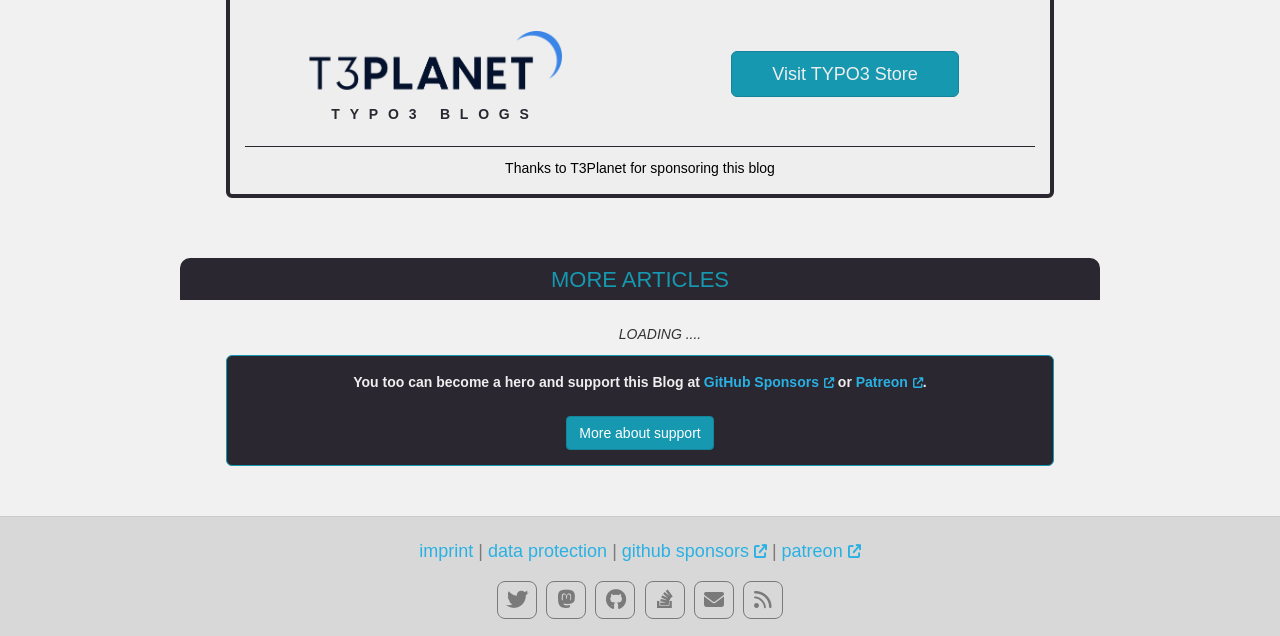Calculate the bounding box coordinates for the UI element based on the following description: "Logon / Register". Ensure the coordinates are four float numbers between 0 and 1, i.e., [left, top, right, bottom].

None